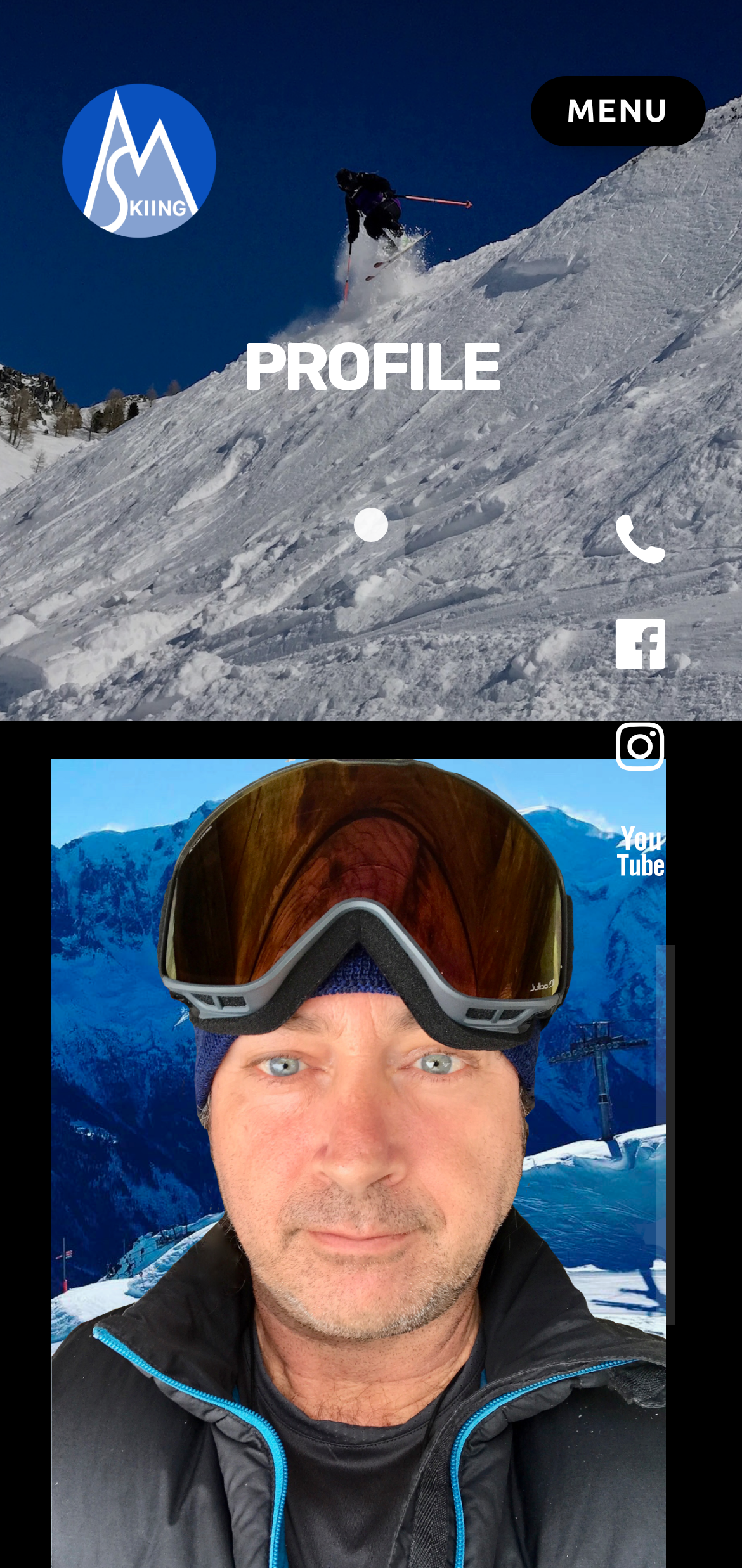What is the location of the instructor?
Answer the question with a single word or phrase, referring to the image.

Chamonix Valley